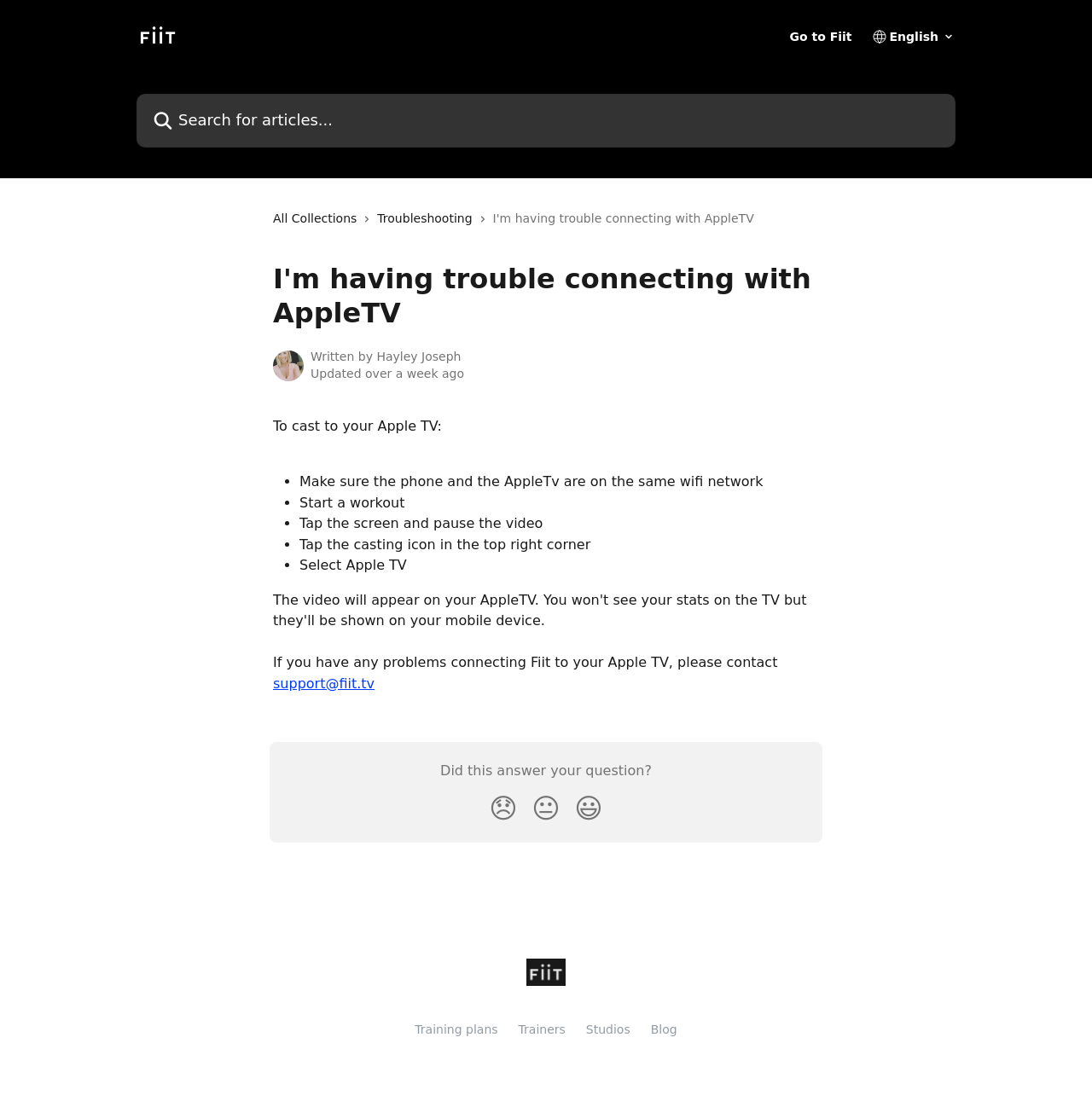What is the contact email for support?
Answer the question in a detailed and comprehensive manner.

The contact email for support is mentioned in the article, with a link to 'support@fiit.tv' in the sentence 'If you have any problems connecting Fiit to your Apple TV, please contact'.